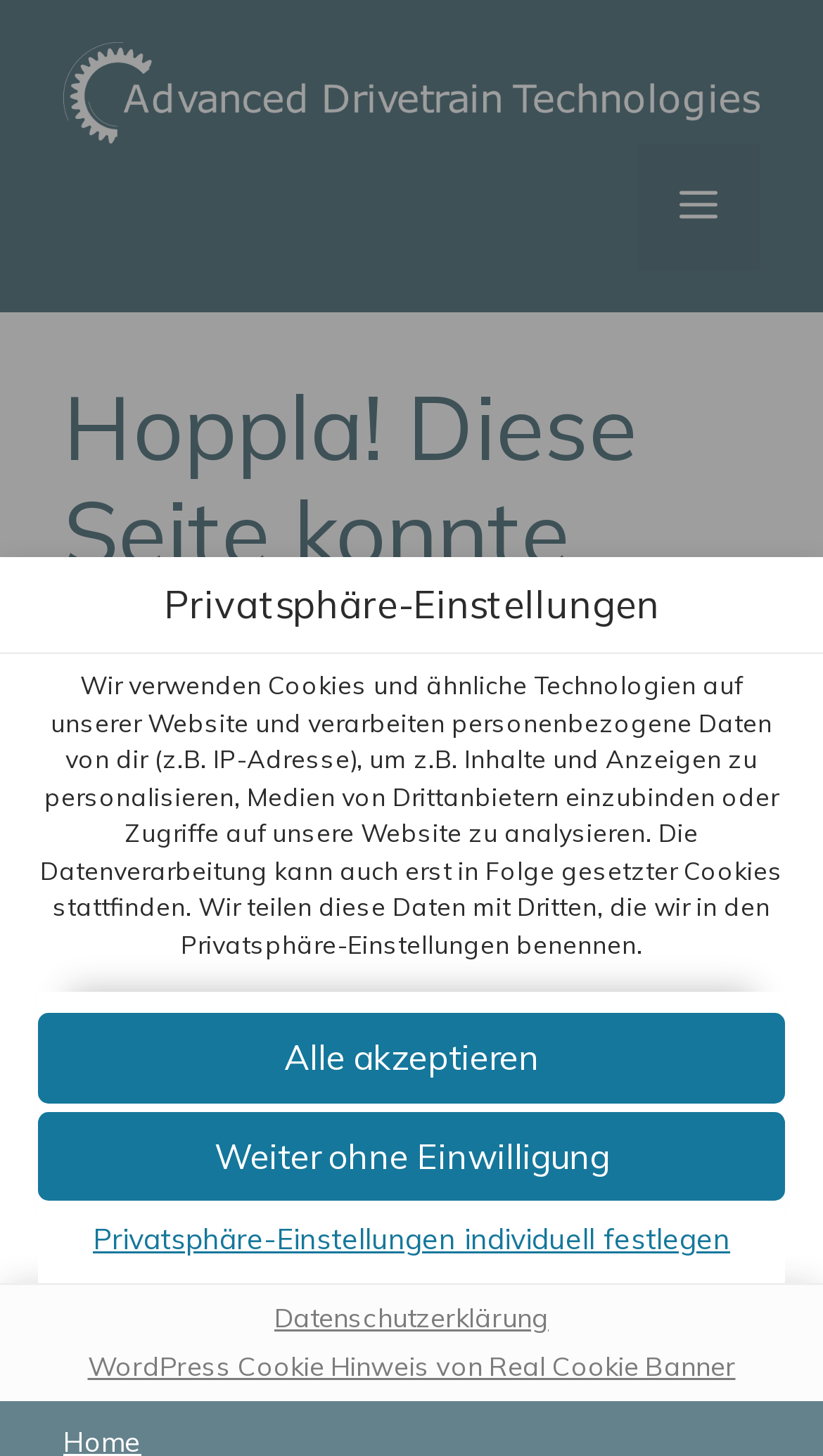Provide a one-word or short-phrase answer to the question:
What is the purpose of the 'Datenschutzerklärung' link?

To access privacy policy